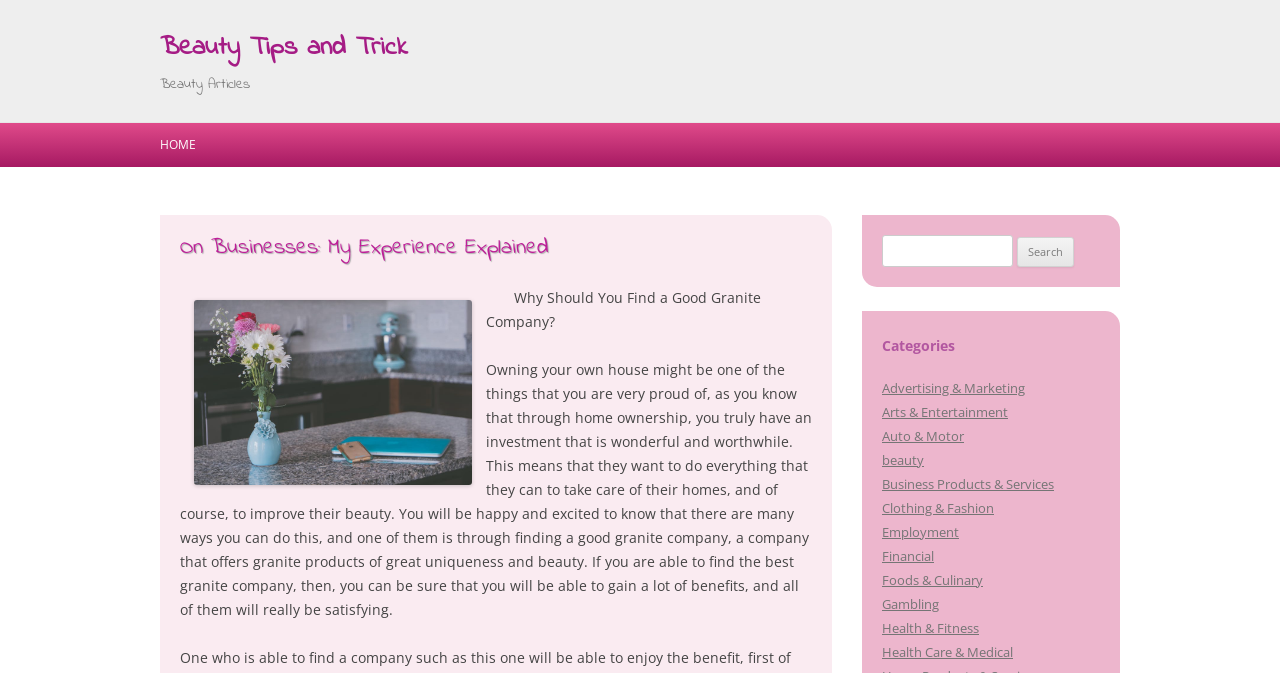Using the description "Employment", locate and provide the bounding box of the UI element.

[0.689, 0.777, 0.749, 0.803]